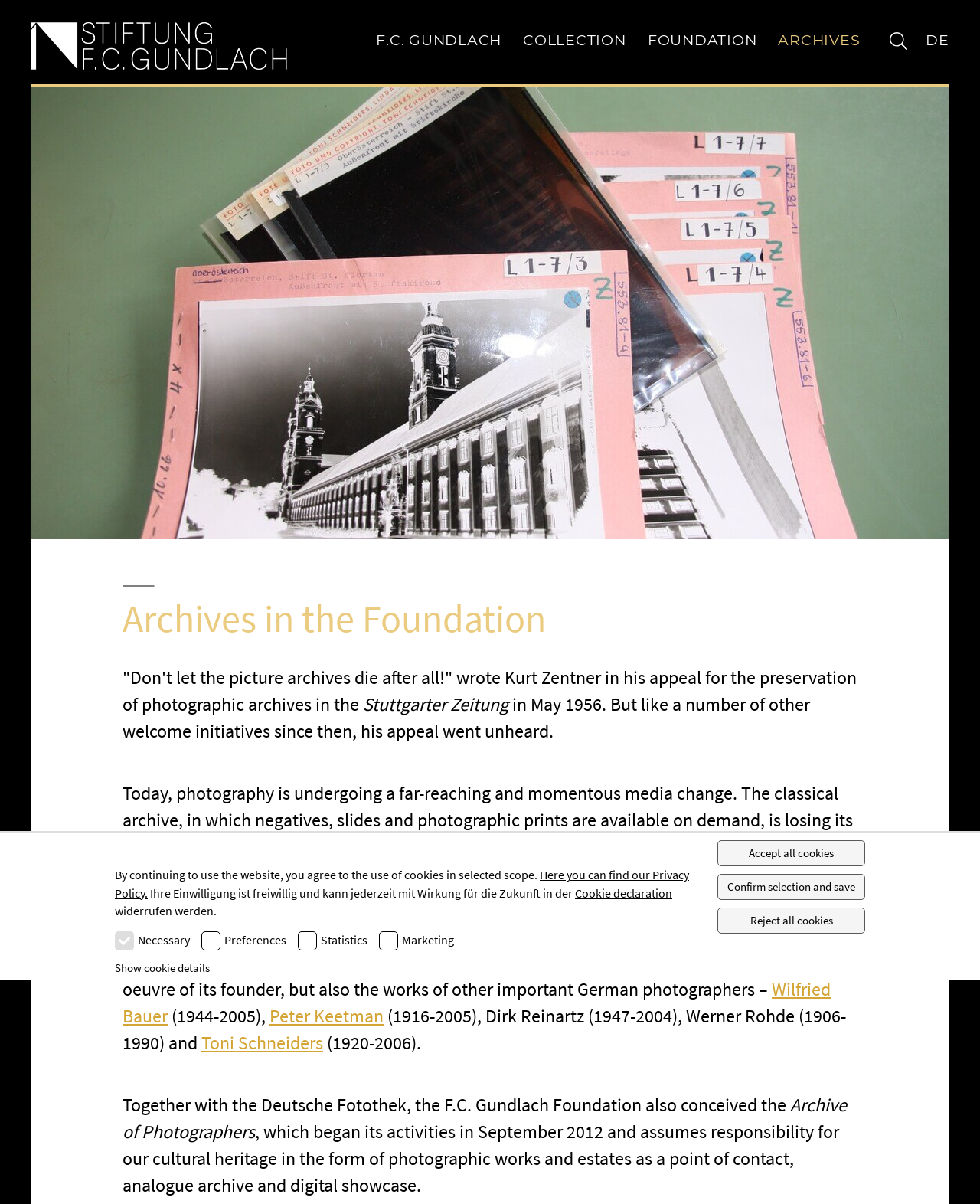Provide a comprehensive caption for the webpage.

The webpage is about the Archives in the Foundation of Stiftung F.C. Gundlach. At the top, there are five links: "Stiftung F.C. Gundlach", "F.C. GUNDLACH", "COLLECTION", "FOUNDATION", and "ARCHIVES", which are aligned horizontally. Below these links, there is a search link "suche" and a language selection link "DE".

The main content of the webpage is divided into several sections. The first section has a heading "Archives in the Foundation" and a quote from Kurt Zentner about the preservation of photographic archives. Below the quote, there is a paragraph of text discussing the importance of securing and activating photographic archives and estates in the world of photography.

The next section lists the works of other important German photographers, including Wilfried Bauer, Peter Keetman, Dirk Reinartz, Werner Rohde, and Toni Schneiders, with links to their names. Below this list, there is a paragraph of text about the Archive of Photographers, which was conceived by the F.C. Gundlach Foundation and the Deutsche Fotothek.

At the bottom of the webpage, there is a section about cookies, with a message "Our website uses cookies" and a brief explanation. There are also several checkboxes for selecting cookie preferences, including "Necessary", "Preferences", "Statistics", and "Marketing". Additionally, there are links to "Show cookie details", "Accept all cookies", "Confirm selection and save", and "Reject all cookies".